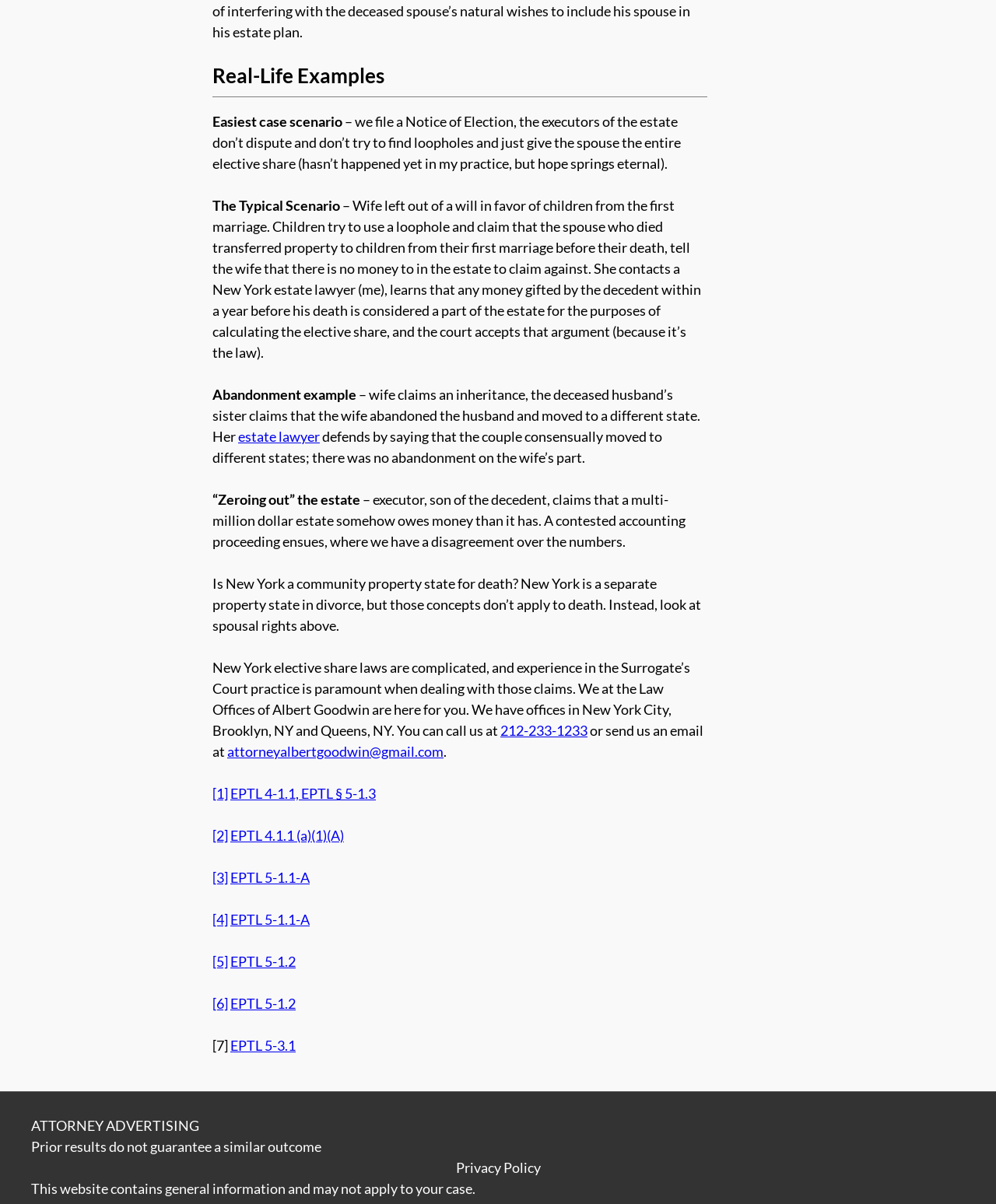Please determine the bounding box coordinates for the UI element described here. Use the format (top-left x, top-left y, bottom-right x, bottom-right y) with values bounded between 0 and 1: [4]

[0.213, 0.756, 0.229, 0.77]